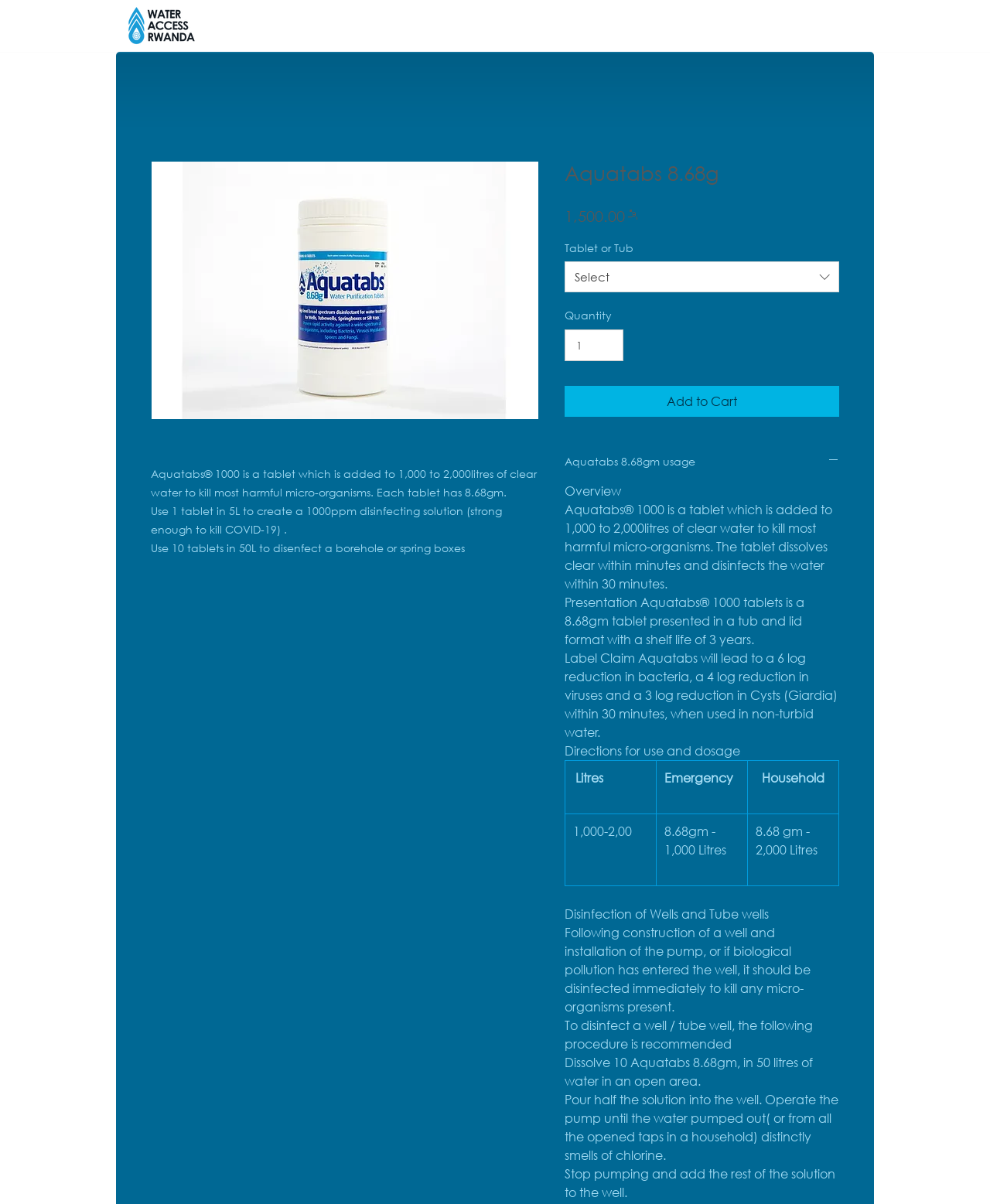Show me the bounding box coordinates of the clickable region to achieve the task as per the instruction: "Click HOME".

None